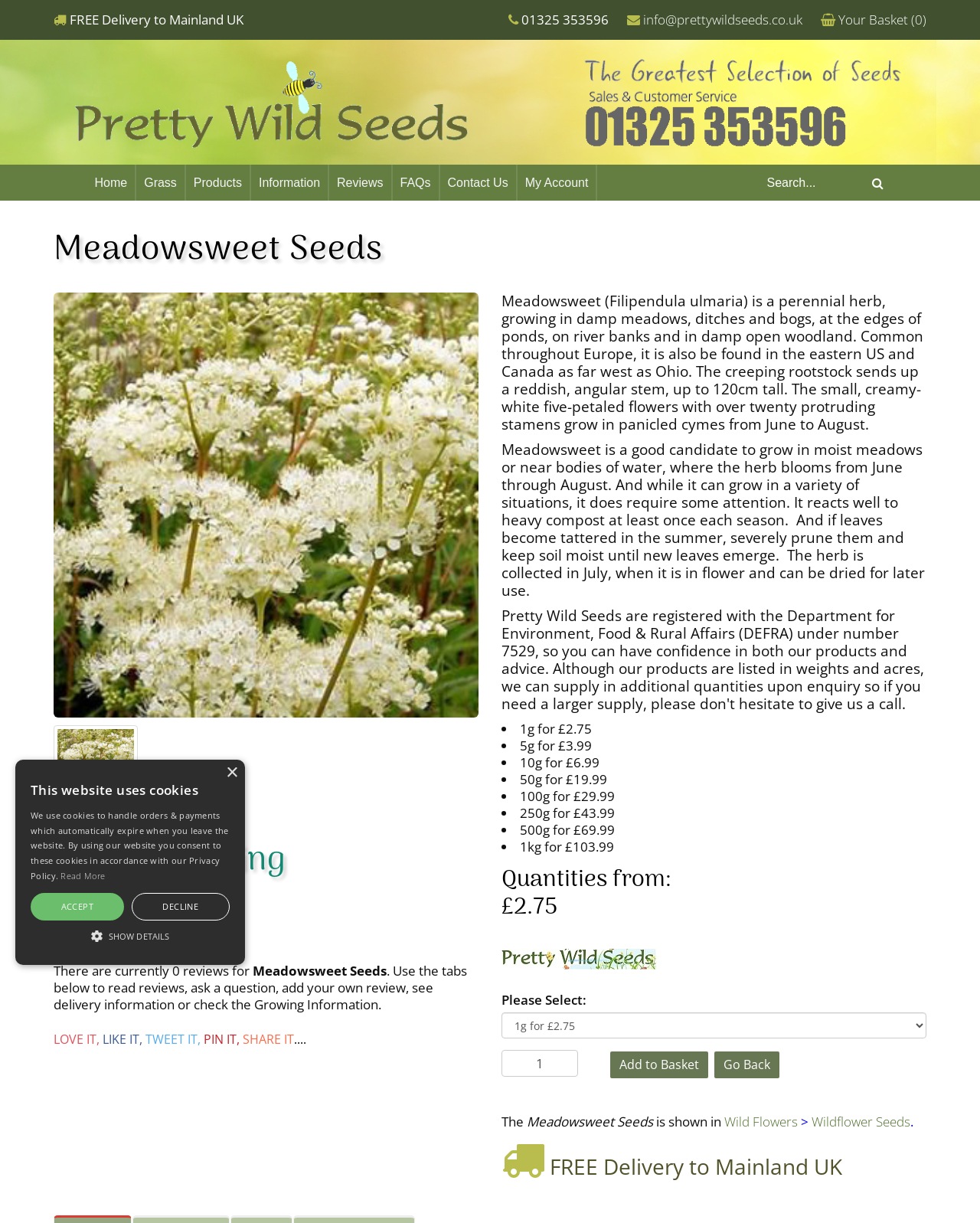Refer to the image and provide an in-depth answer to the question:
What is the phone number for contact?

I found the phone number by looking at the top section of the webpage, where the contact information is provided.